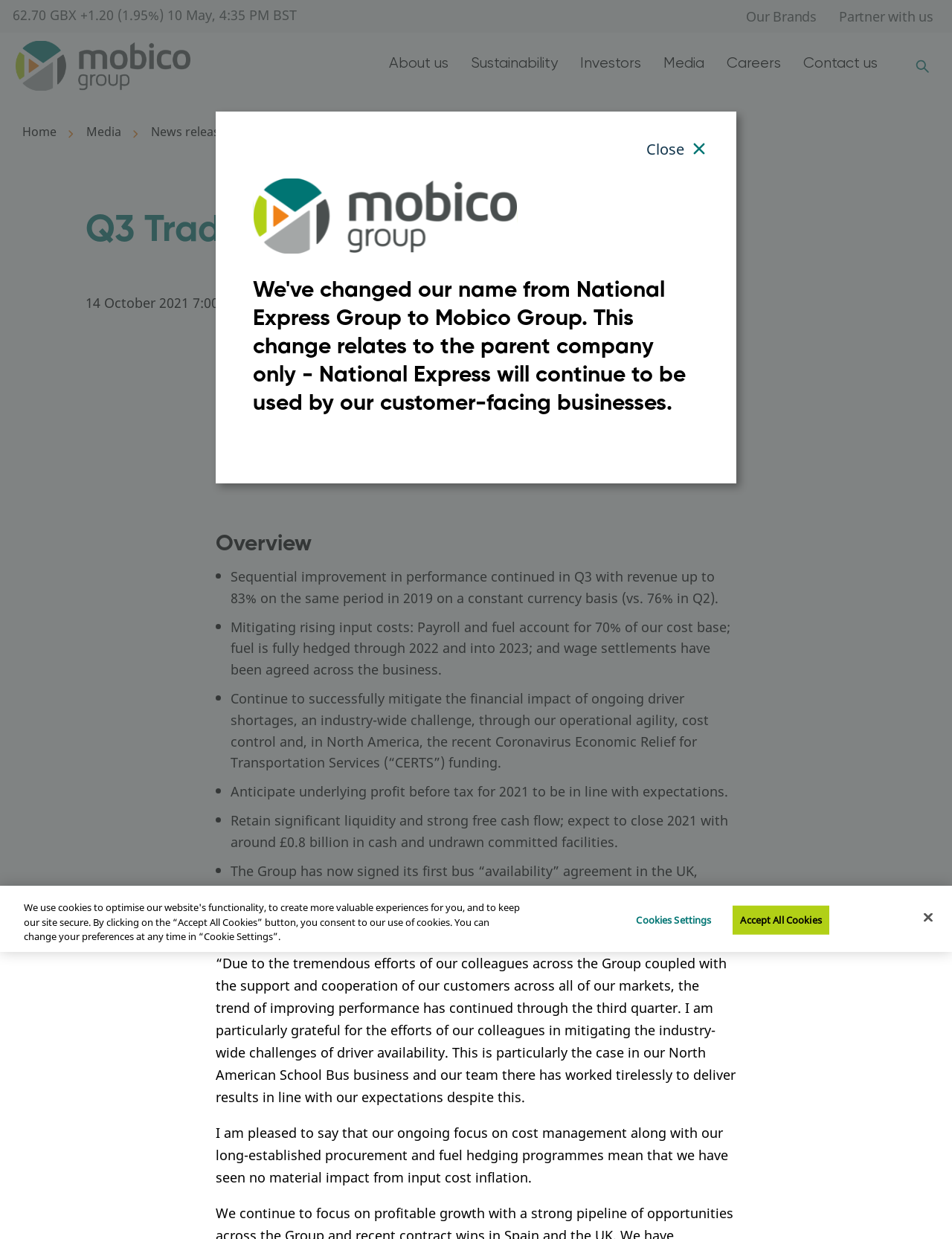Please specify the coordinates of the bounding box for the element that should be clicked to carry out this instruction: "Click on the 'Search' link". The coordinates must be four float numbers between 0 and 1, formatted as [left, top, right, bottom].

[0.953, 0.041, 0.984, 0.065]